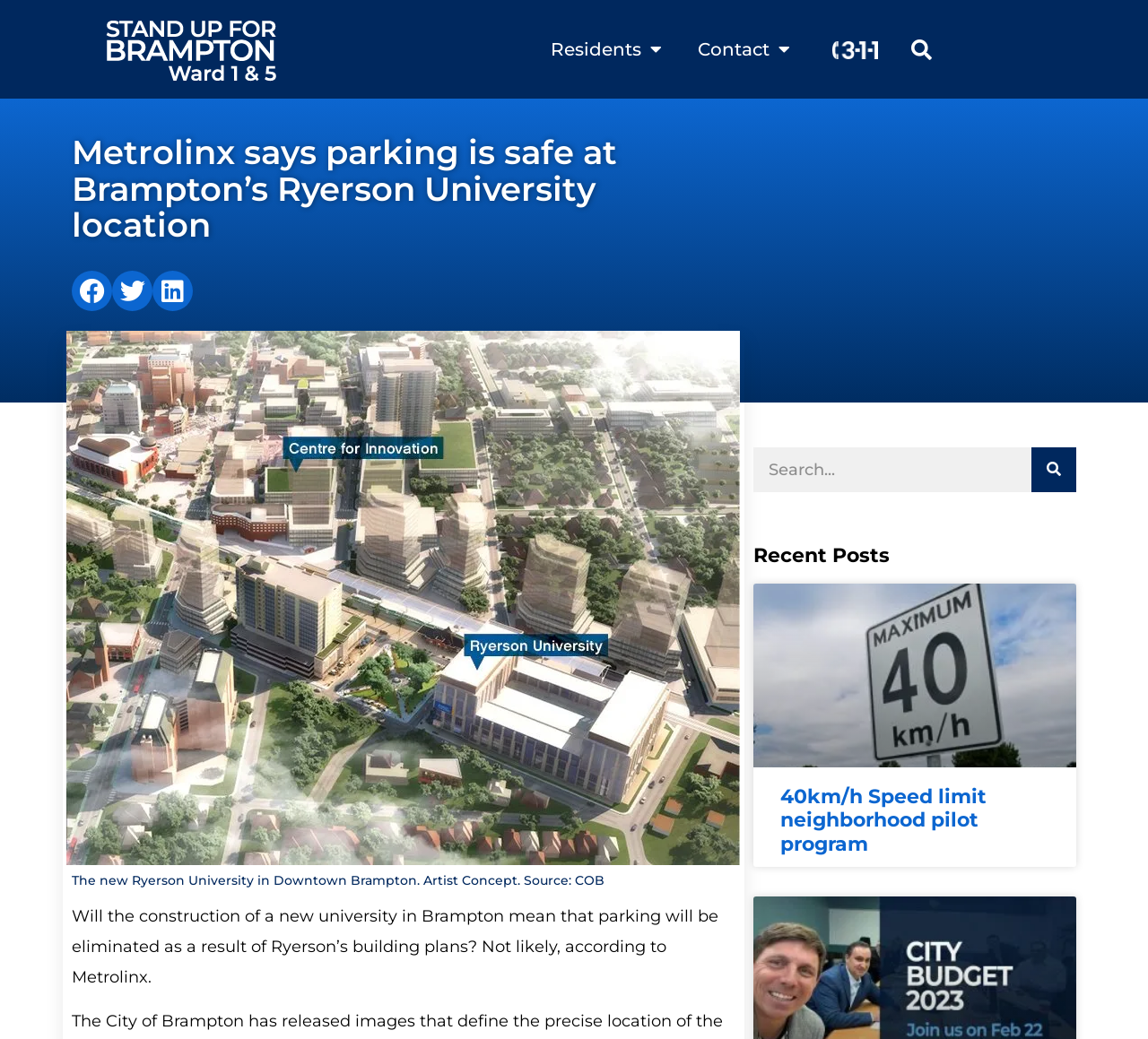Please find and report the primary heading text from the webpage.

Metrolinx says parking is safe at Brampton’s Ryerson University location